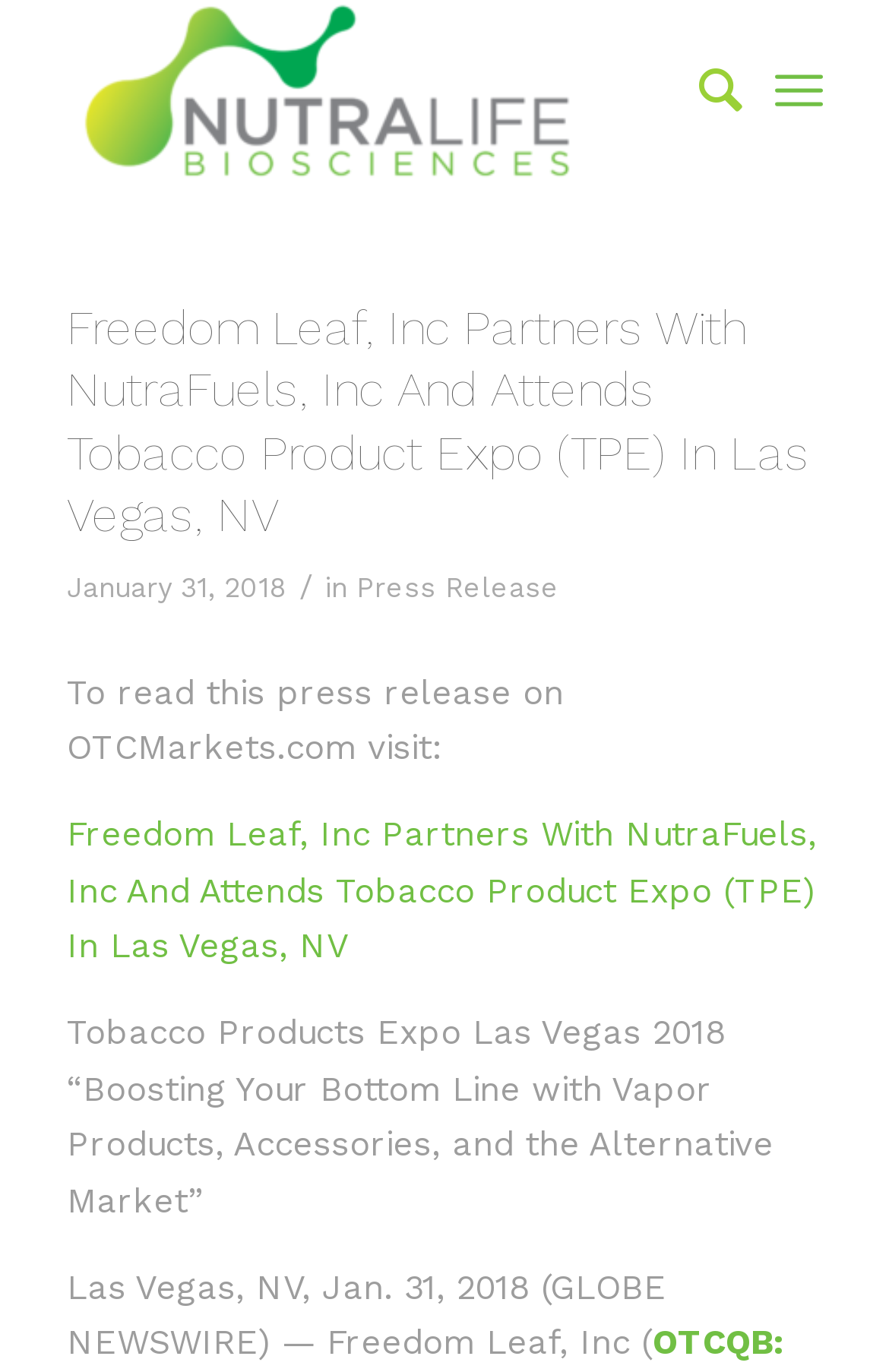Generate the title text from the webpage.

Freedom Leaf, Inc Partners With NutraFuels, Inc And Attends Tobacco Product Expo (TPE) In Las Vegas, NV